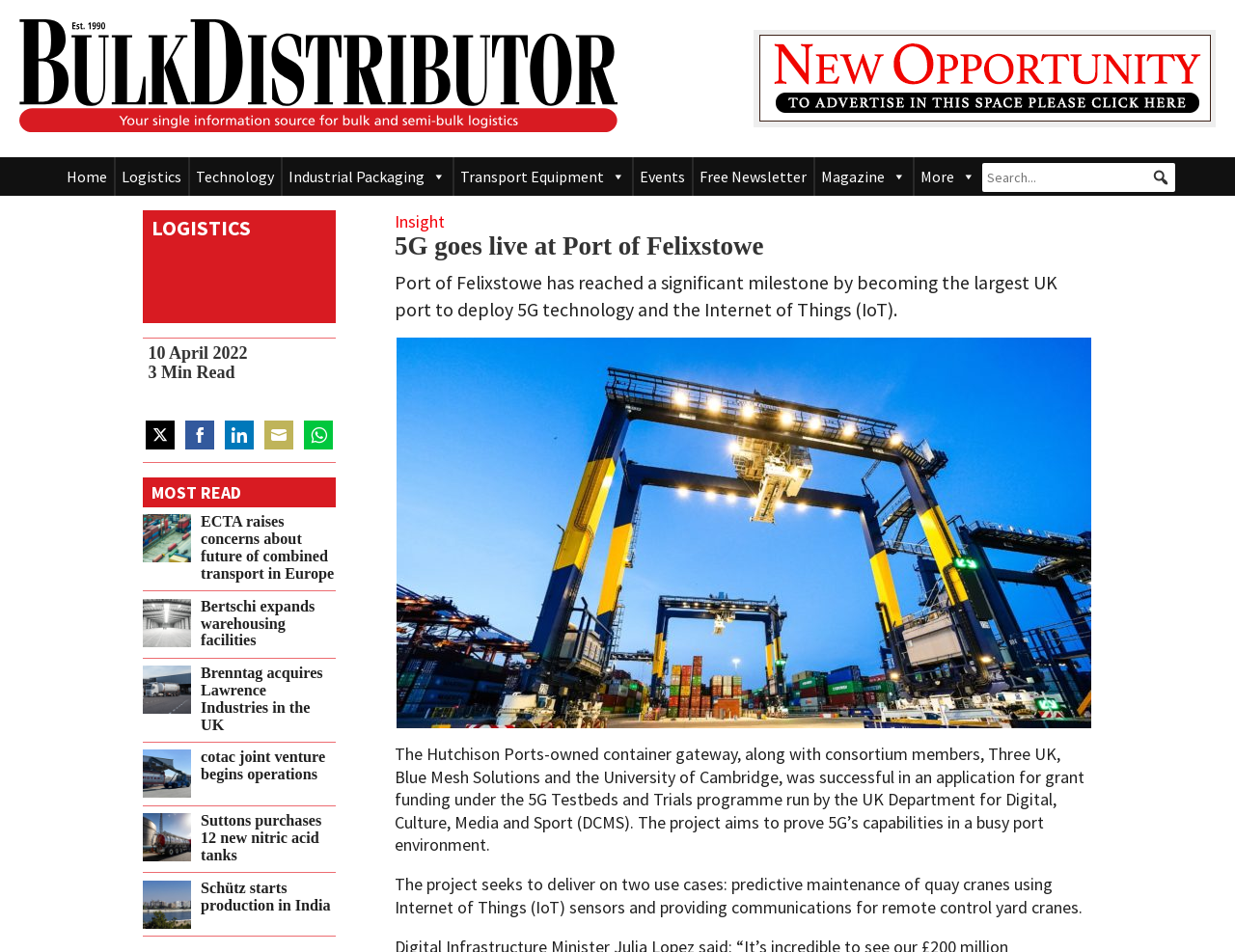What is the name of the port that has deployed 5G technology?
Please provide a single word or phrase as your answer based on the screenshot.

Port of Felixstowe